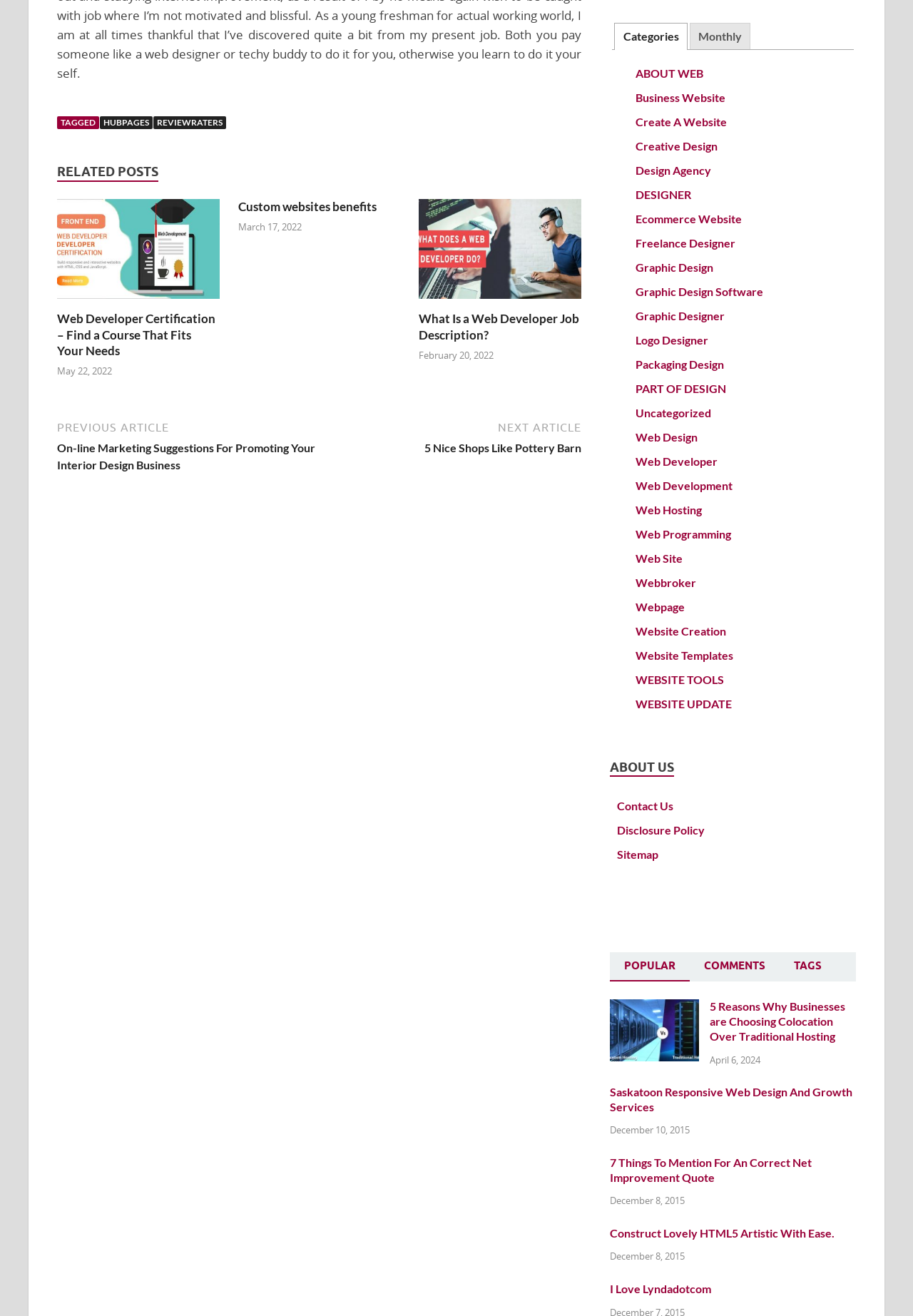Determine the bounding box coordinates of the clickable region to execute the instruction: "Click on the 'Categories' tab". The coordinates should be four float numbers between 0 and 1, denoted as [left, top, right, bottom].

[0.673, 0.017, 0.753, 0.038]